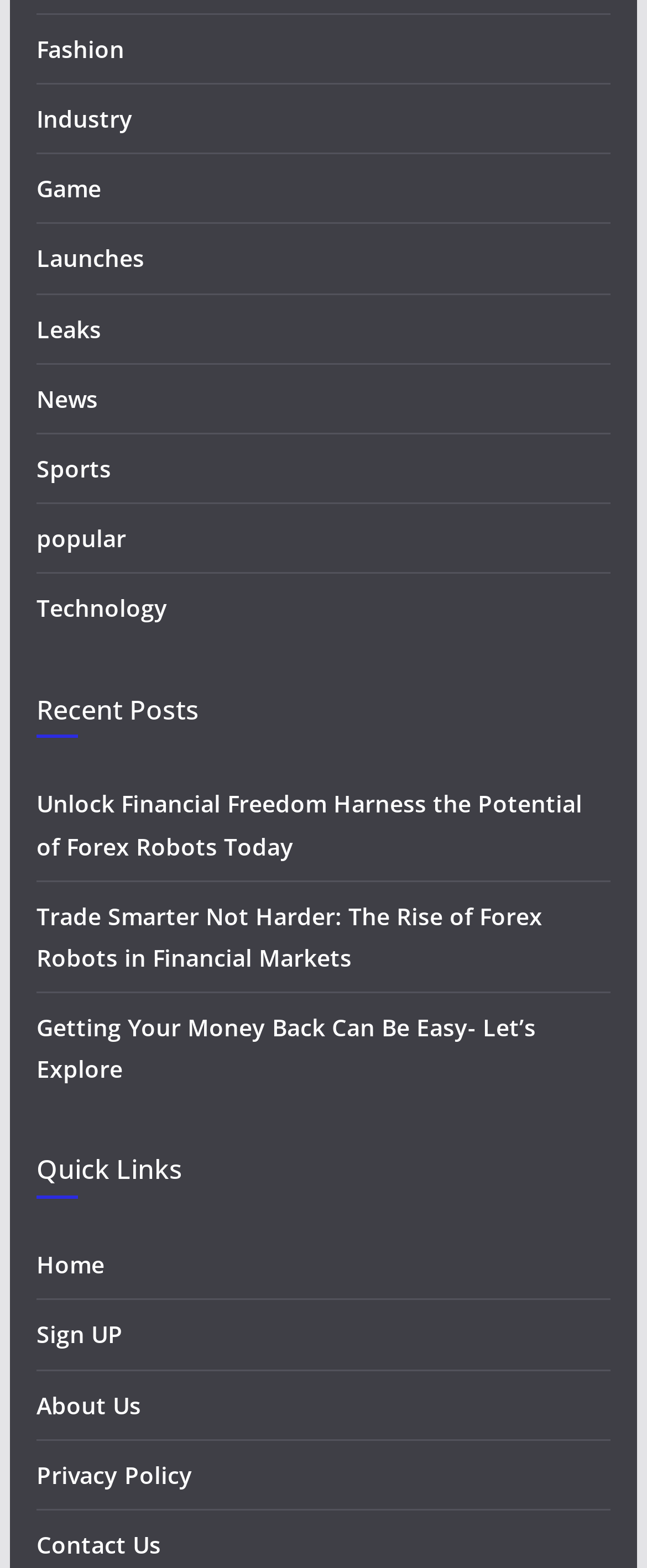Using the description: "popular", determine the UI element's bounding box coordinates. Ensure the coordinates are in the format of four float numbers between 0 and 1, i.e., [left, top, right, bottom].

[0.056, 0.333, 0.194, 0.353]